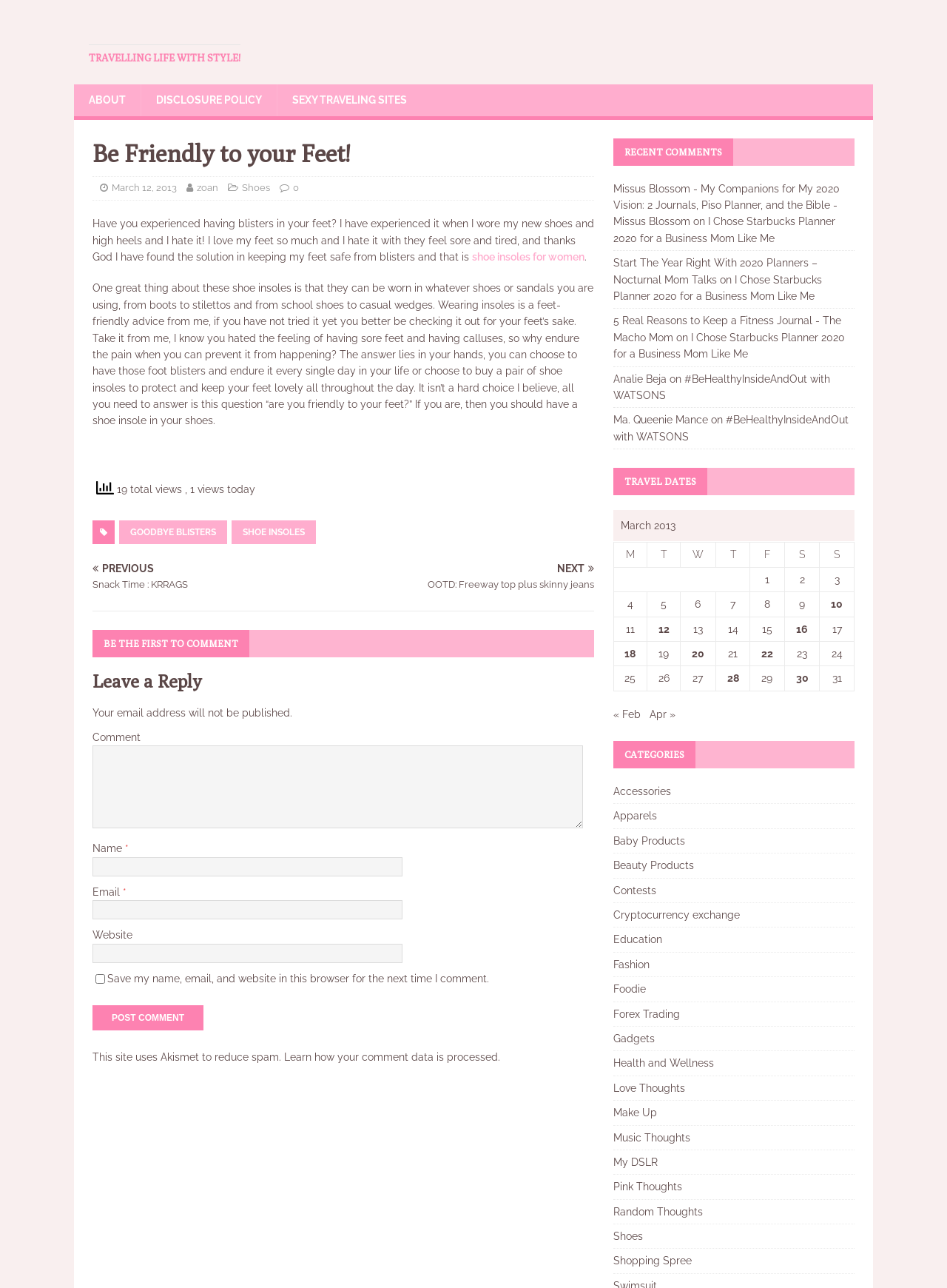Could you specify the bounding box coordinates for the clickable section to complete the following instruction: "Click on the 'TRAVELLING LIFE WITH STYLE!' link"?

[0.094, 0.04, 0.254, 0.049]